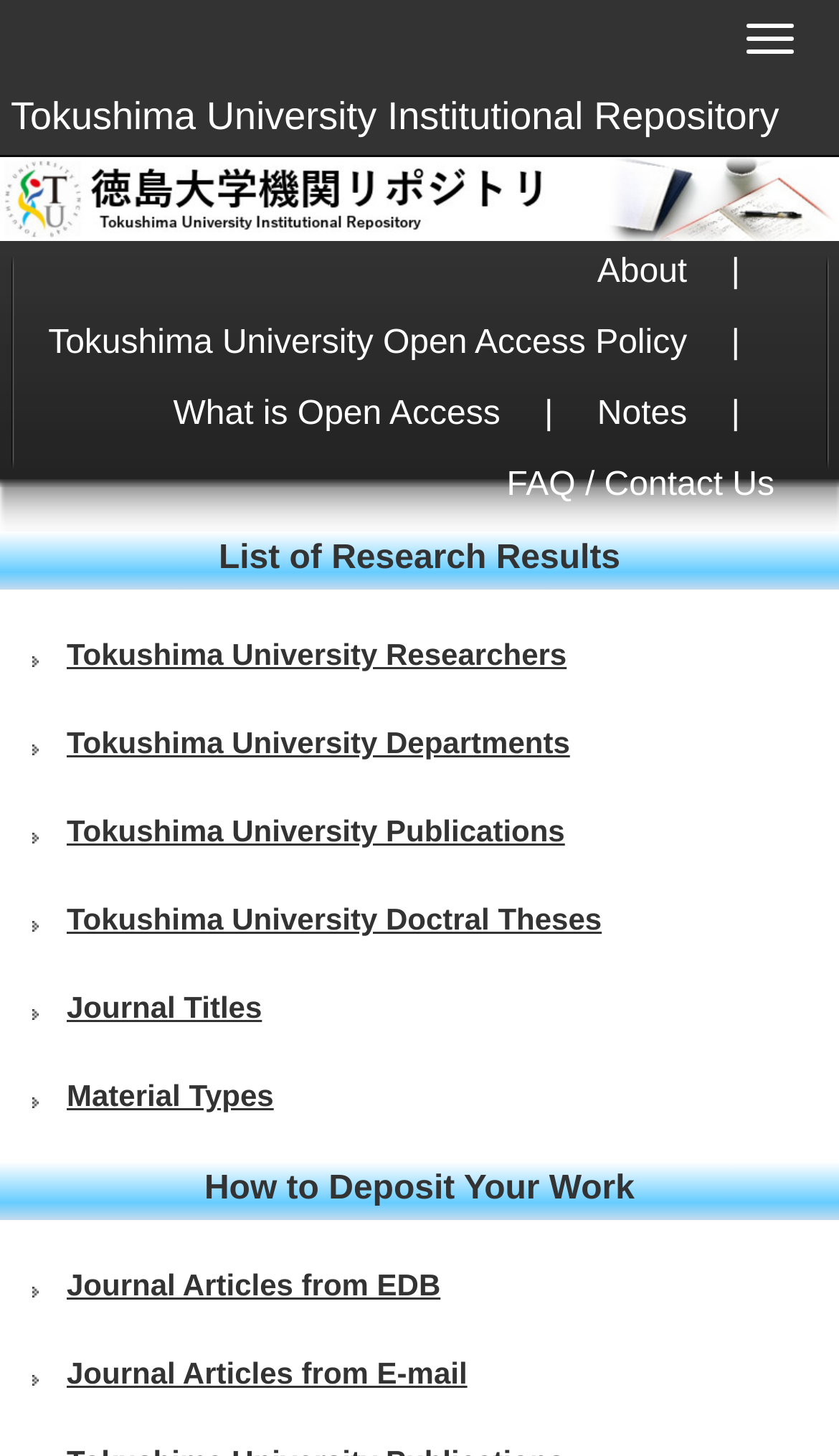Can you show the bounding box coordinates of the region to click on to complete the task described in the instruction: "Go to About page"?

[0.712, 0.171, 0.819, 0.22]